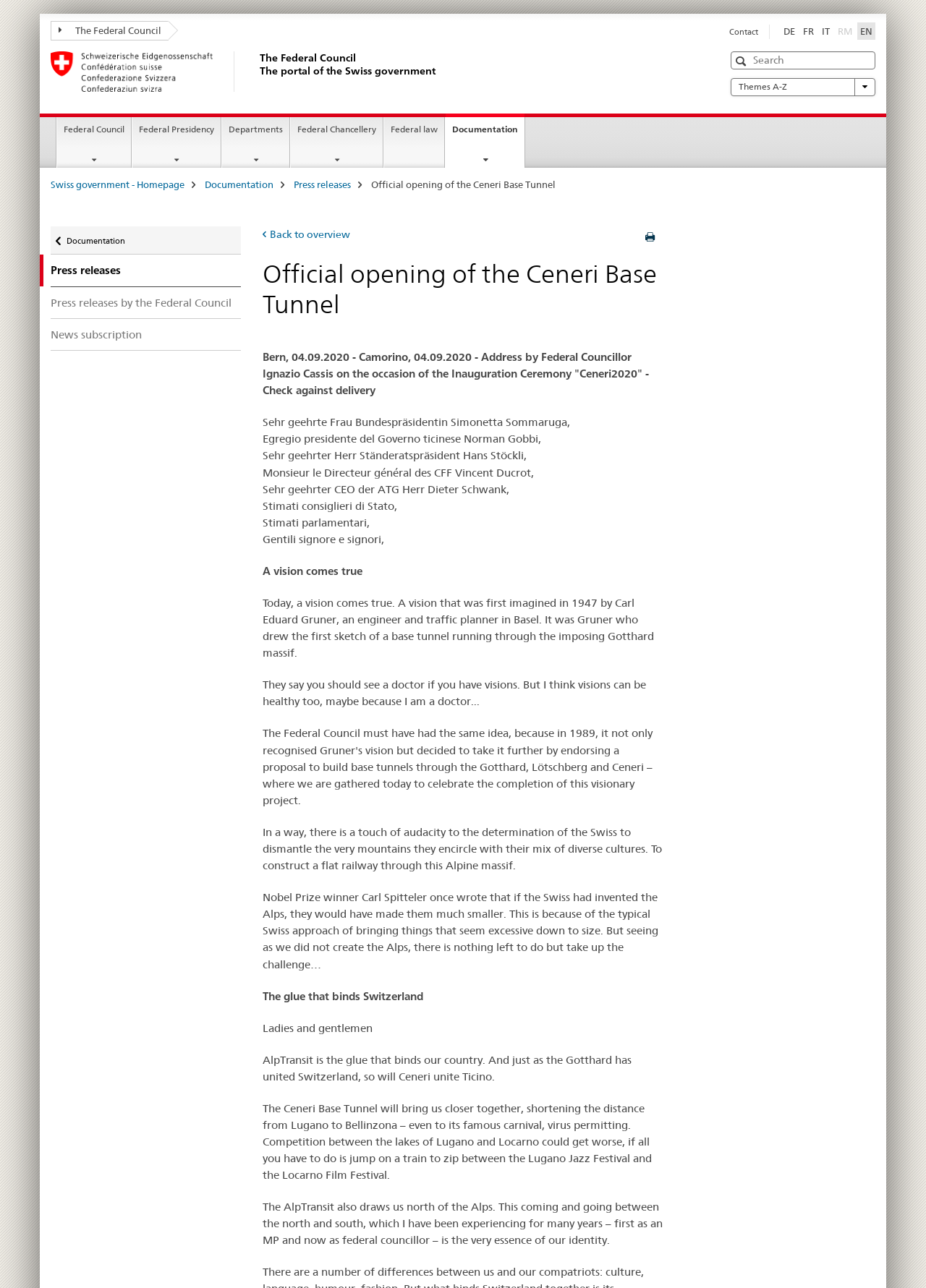What is the topic of the press release?
Refer to the image and provide a thorough answer to the question.

I found the topic of the press release by reading the heading 'Official opening of the Ceneri Base Tunnel' and the content of the press release, which mentions the inauguration ceremony of the Ceneri Base Tunnel.